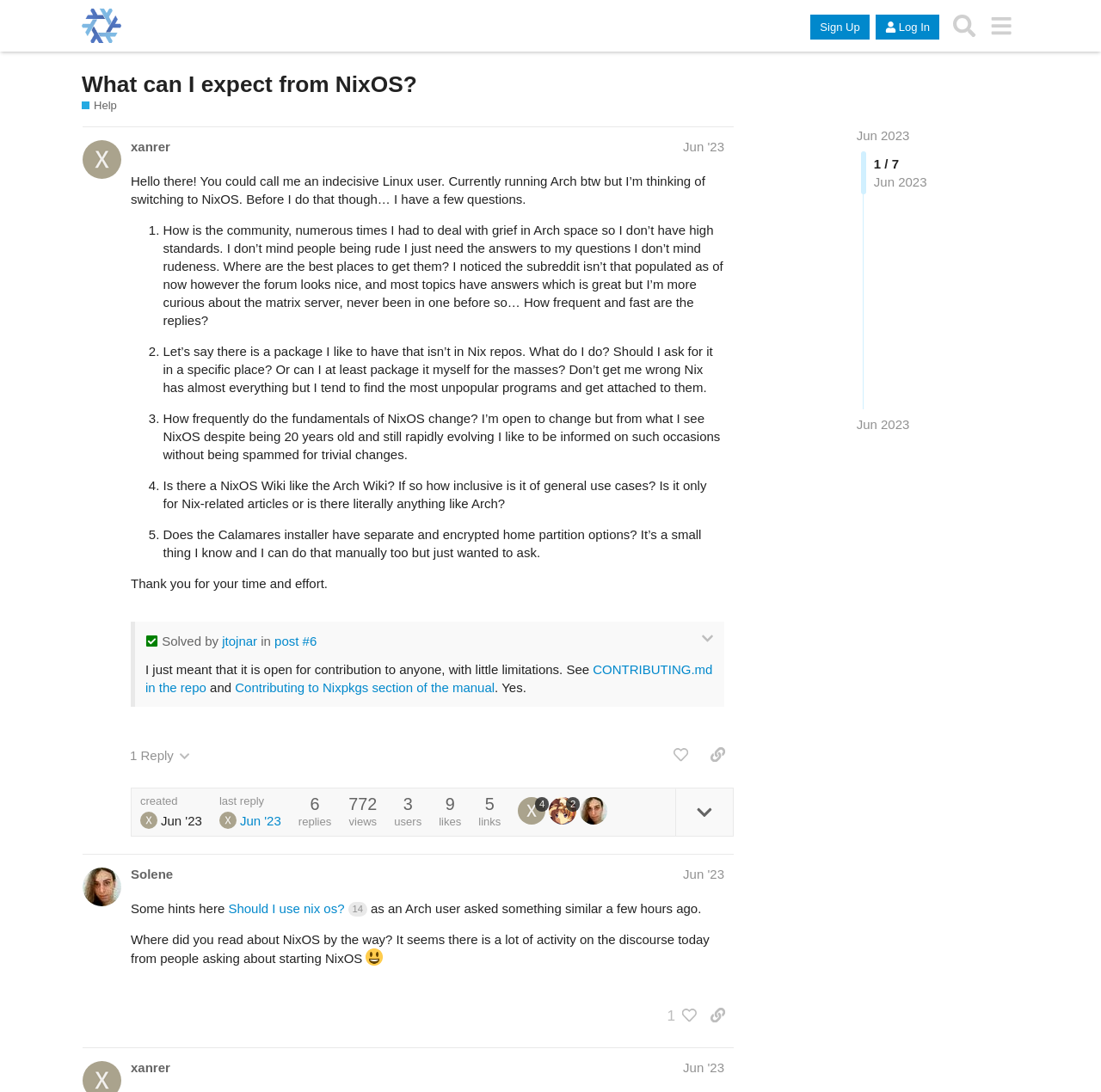Find the bounding box coordinates for the area that must be clicked to perform this action: "Click the 'Sign Up' button".

[0.736, 0.013, 0.79, 0.036]